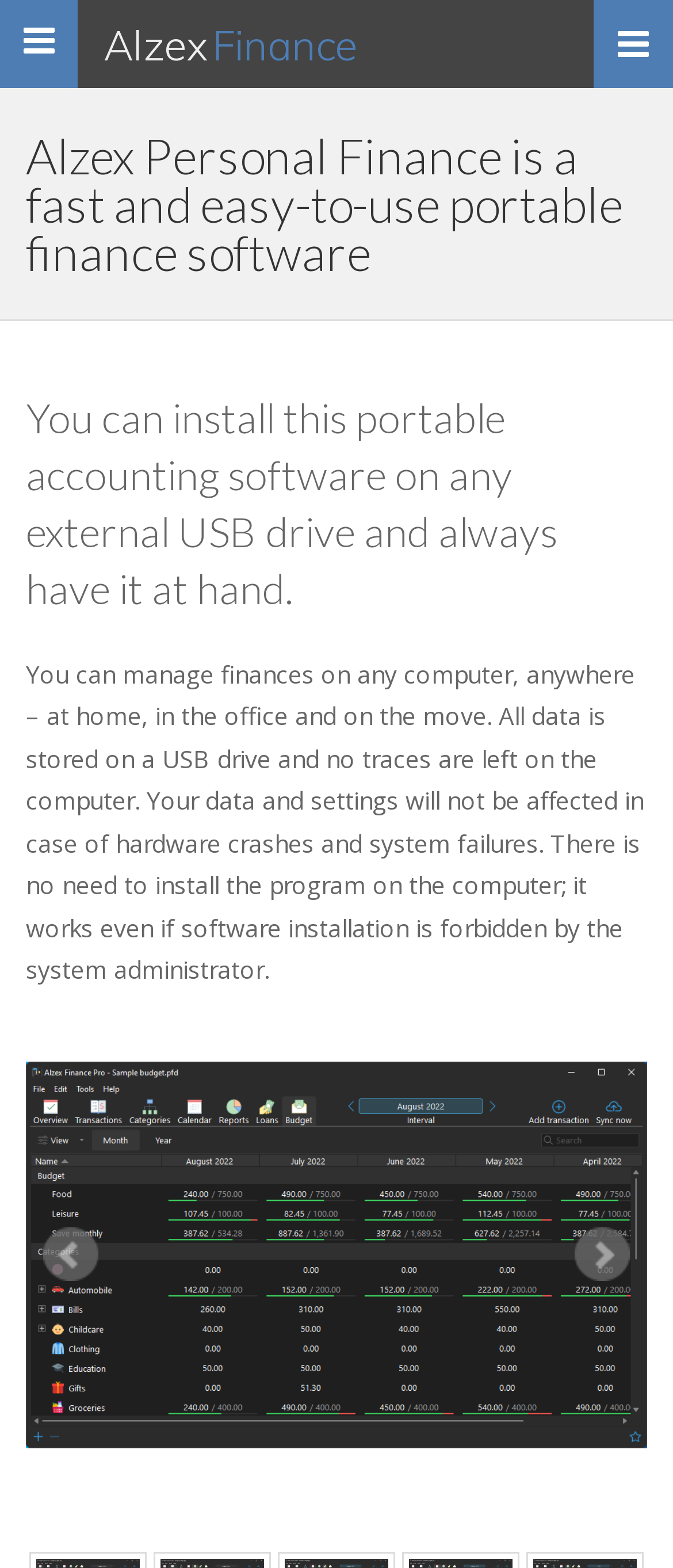Where is the data stored?
Using the information from the image, answer the question thoroughly.

According to the webpage, the data is stored on a USB drive, which is evident from the static text that mentions 'All data is stored on a USB drive and no traces are left on the computer.'